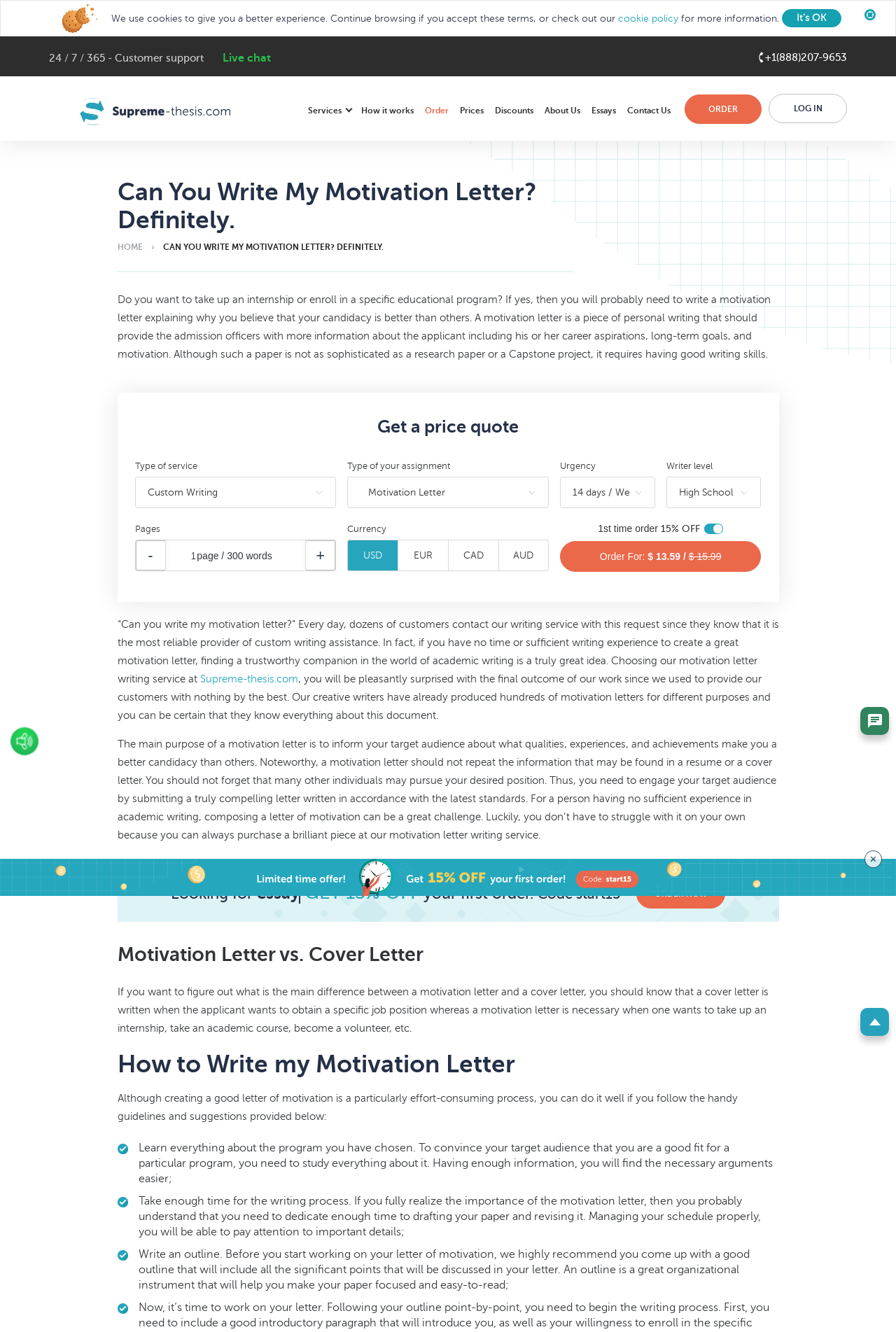Describe all the significant parts and information present on the webpage.

This webpage is about a writing service that offers motivation letter writing assistance. At the top, there is a brief message encouraging users to contact the service if they need help with writing a motivation letter. Below this message, there is a cookie policy notification with a link to learn more and an "It's OK" button to accept the terms.

On the top-left corner, there is a customer support section with a 24/7 live chat option, a phone number, and a link to the Supreme-Thesis.com website, accompanied by a logo image. Next to it, there are links to various services, including "How it works", "Order", "Prices", "Discounts", "About Us", "Essays", and "Contact Us".

The main content of the webpage is divided into sections. The first section has a heading "Can You Write My Motivation Letter? Definitely." and explains the purpose of a motivation letter and its importance in the admission process. Below this, there is a call-to-action button "Get a price quote" and a form to fill out with options to select the type of service, assignment, urgency, writer level, and number of pages.

The next section discusses the benefits of using the writing service, highlighting its reliability and the quality of its writers. There is a button to order a motivation letter with a price quote. Following this, there is a section explaining the main purpose of a motivation letter and how it differs from a resume or cover letter.

Further down, there are sections with headings "Motivation Letter vs. Cover Letter" and "How to Write my Motivation Letter", which provide guidance on writing a motivation letter, including tips on researching the program, taking time to write, and creating an outline.

On the right side of the webpage, there is a section with a heading "Looking for essay" and a call-to-action button "ORDER NOW" with a discount code. At the bottom, there is a banner image spanning the entire width of the webpage.